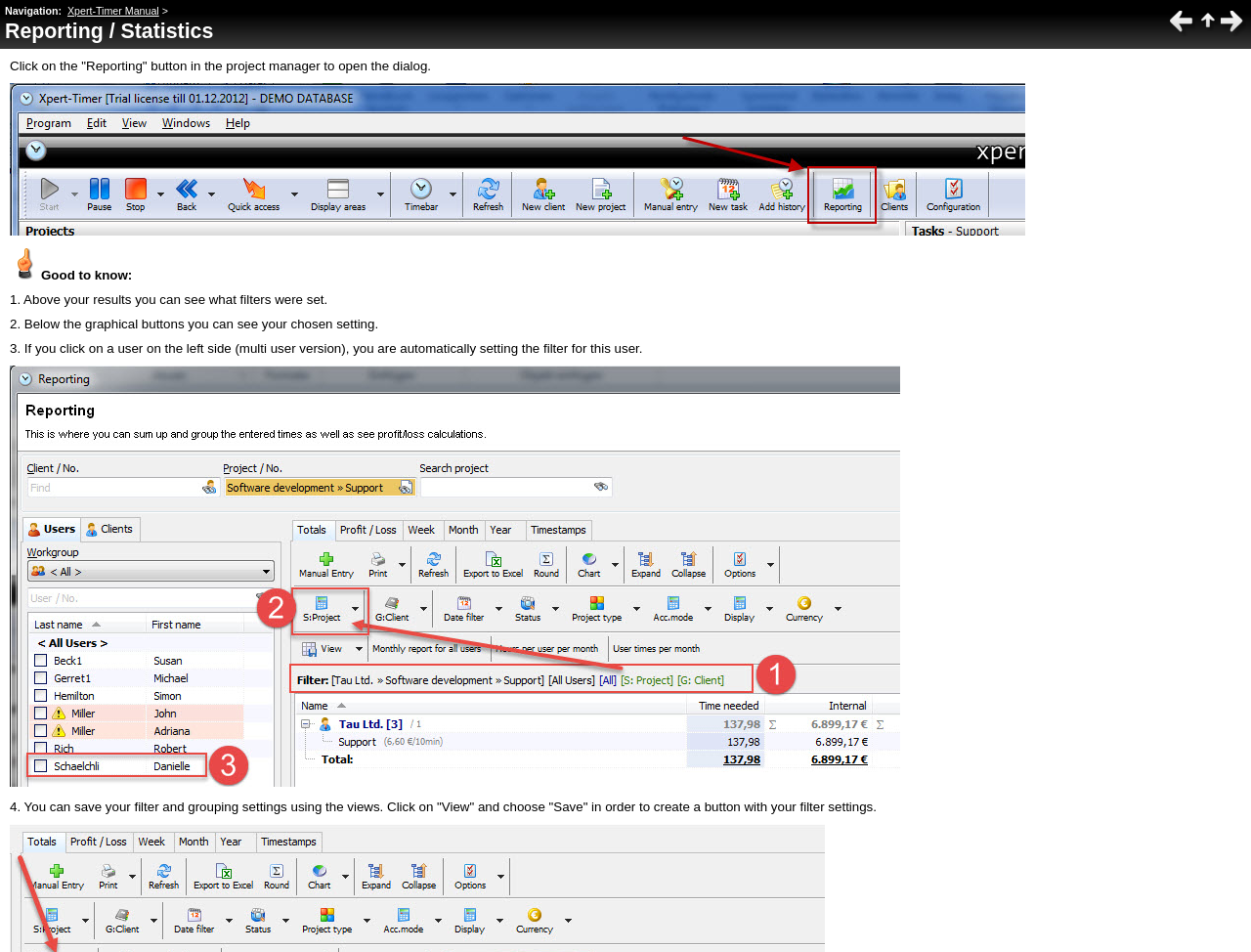Given the element description: "Xpert-Timer Manual", predict the bounding box coordinates of the UI element it refers to, using four float numbers between 0 and 1, i.e., [left, top, right, bottom].

[0.054, 0.005, 0.127, 0.017]